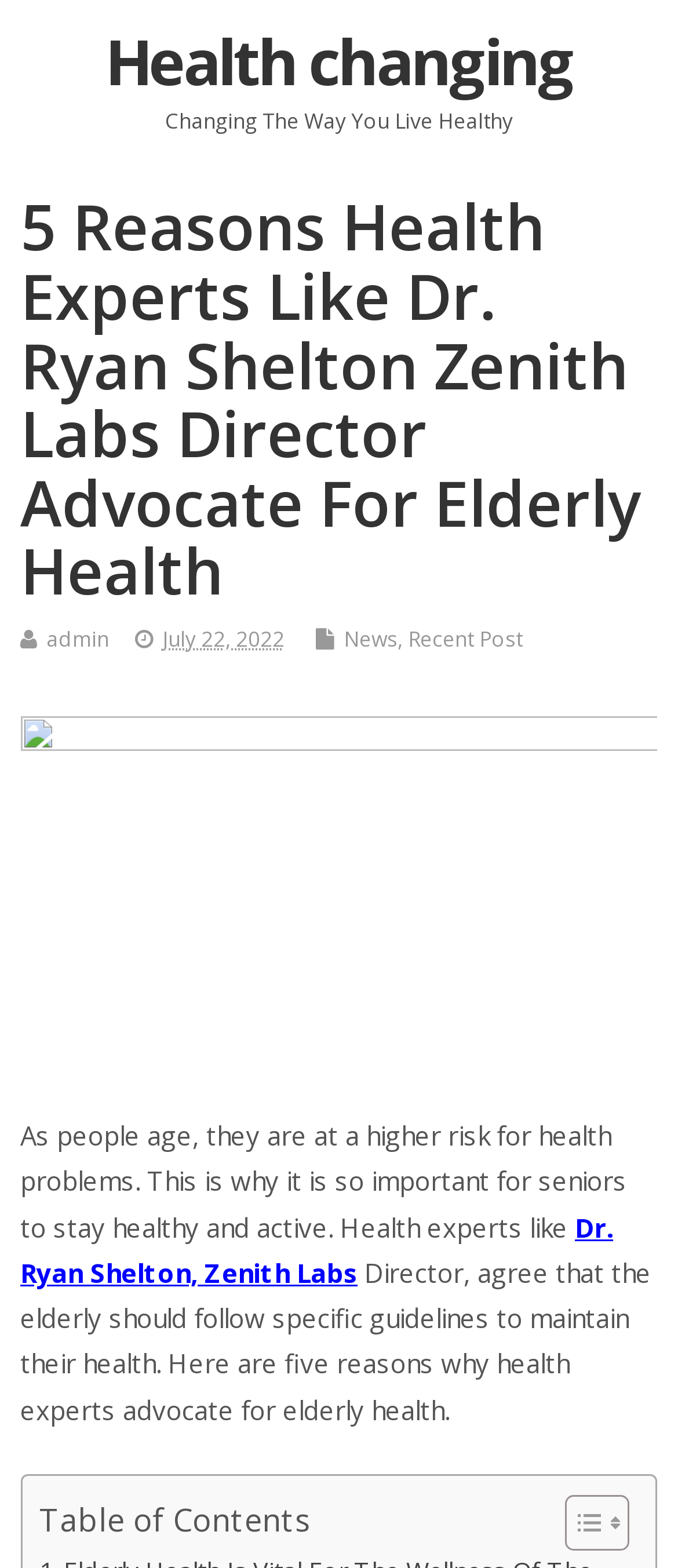Given the element description Health changing, predict the bounding box coordinates for the UI element in the webpage screenshot. The format should be (top-left x, top-left y, bottom-right x, bottom-right y), and the values should be between 0 and 1.

[0.155, 0.012, 0.845, 0.066]